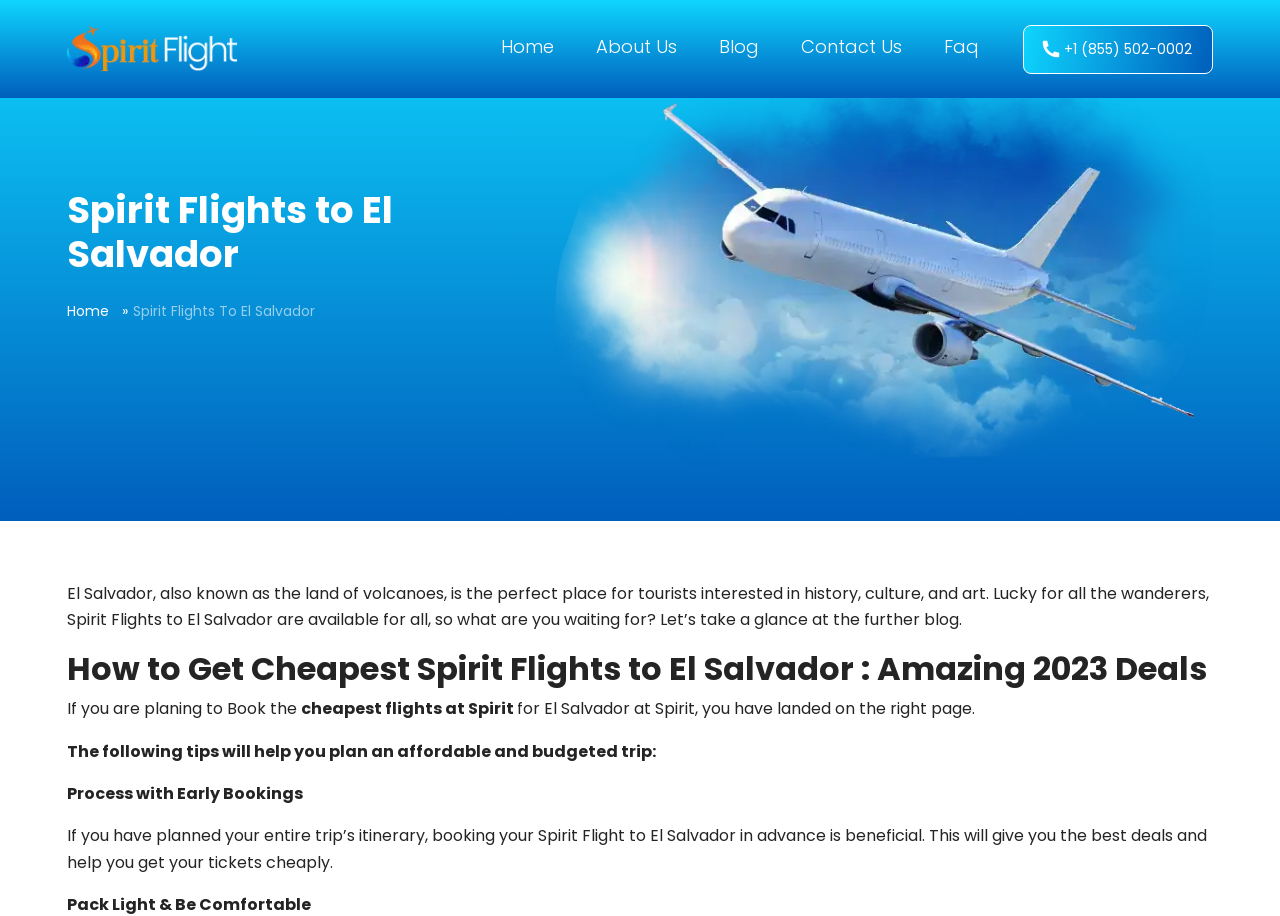Please locate the bounding box coordinates of the element that should be clicked to complete the given instruction: "Call the phone number".

[0.799, 0.027, 0.948, 0.08]